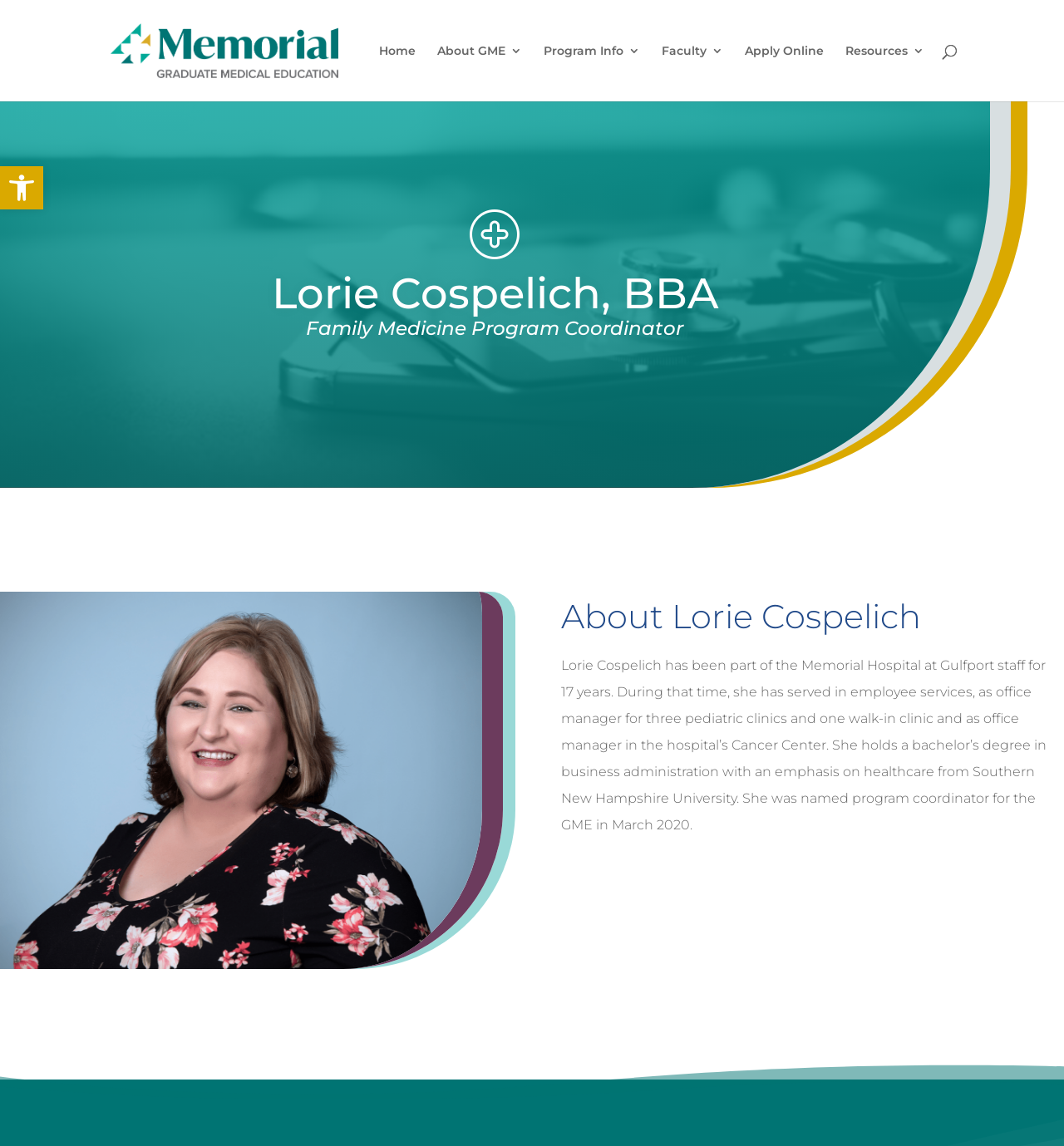Answer the question using only one word or a concise phrase: What is the position held by Lorie Cospelich in the GME?

Program coordinator